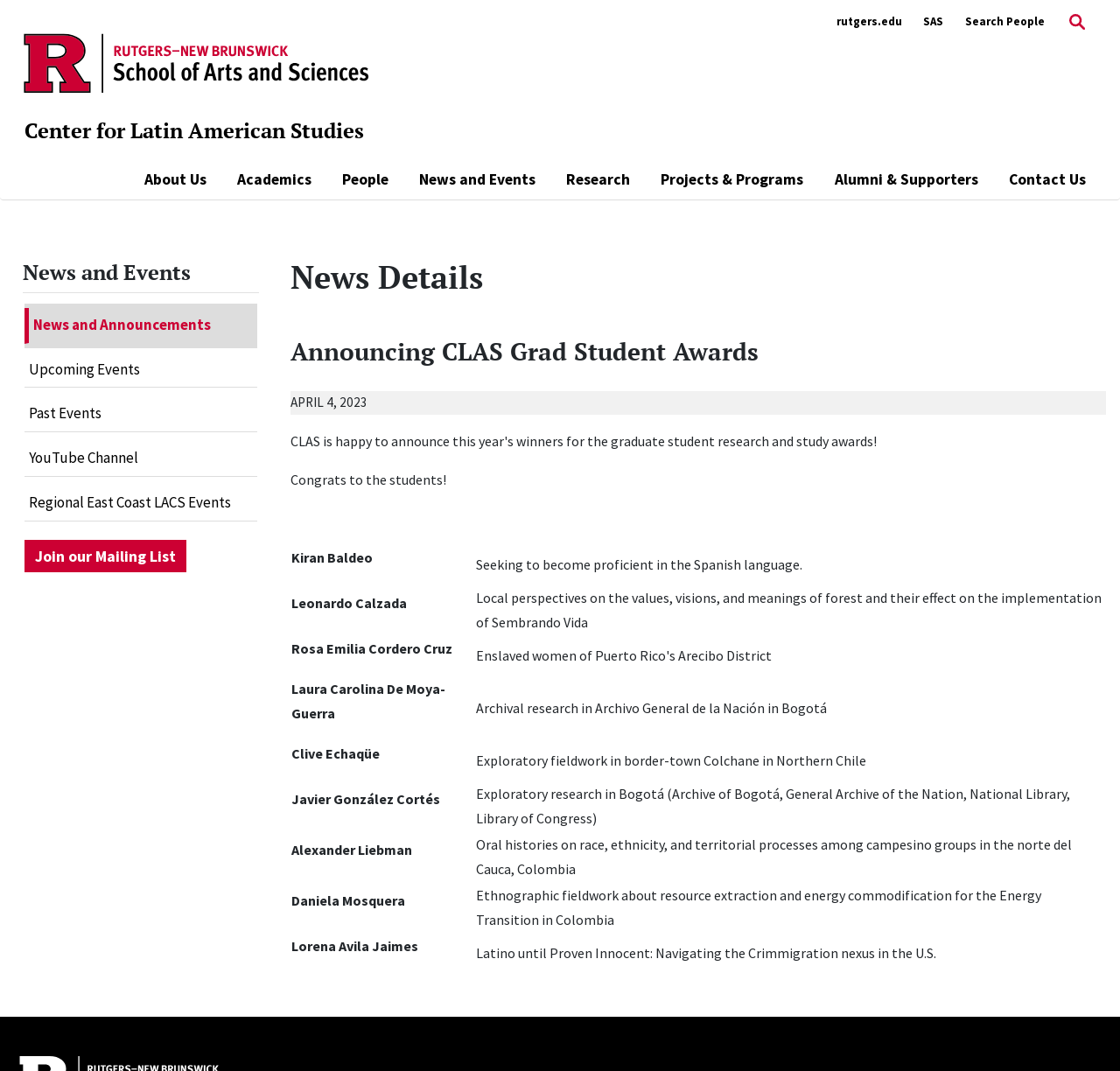Locate the bounding box coordinates of the item that should be clicked to fulfill the instruction: "Explore 'Regional East Coast LACS Events'".

[0.022, 0.453, 0.23, 0.486]